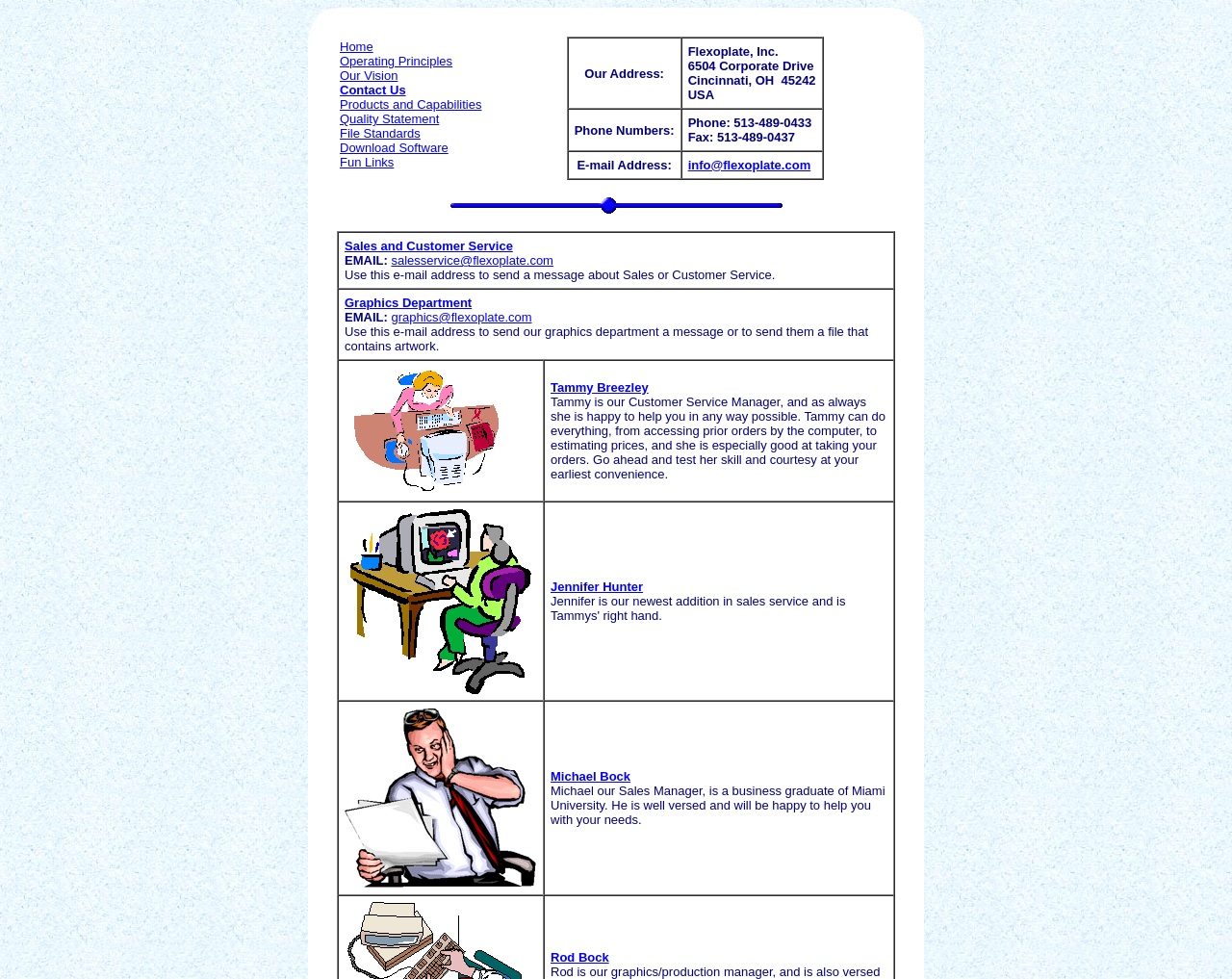Please find the bounding box coordinates of the section that needs to be clicked to achieve this instruction: "Email the Graphics Department".

[0.318, 0.317, 0.432, 0.331]